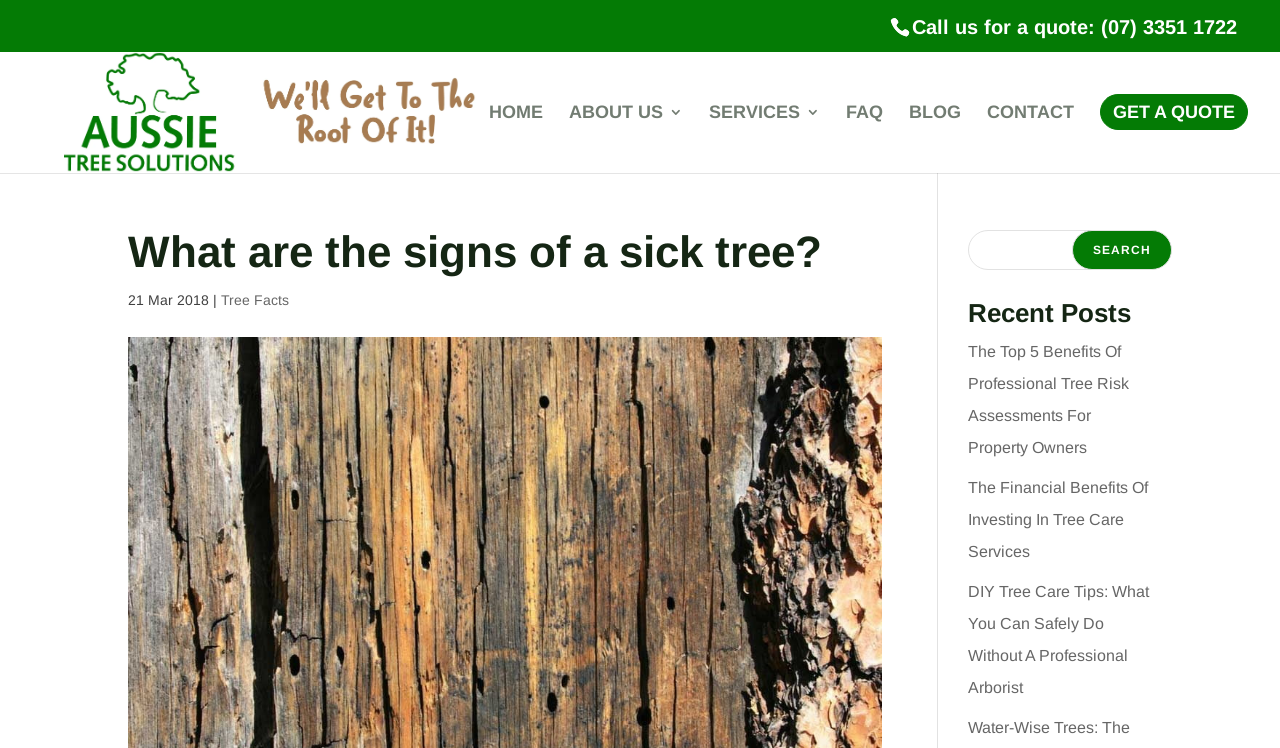Answer succinctly with a single word or phrase:
What is the purpose of the search box?

To search for tree-related information